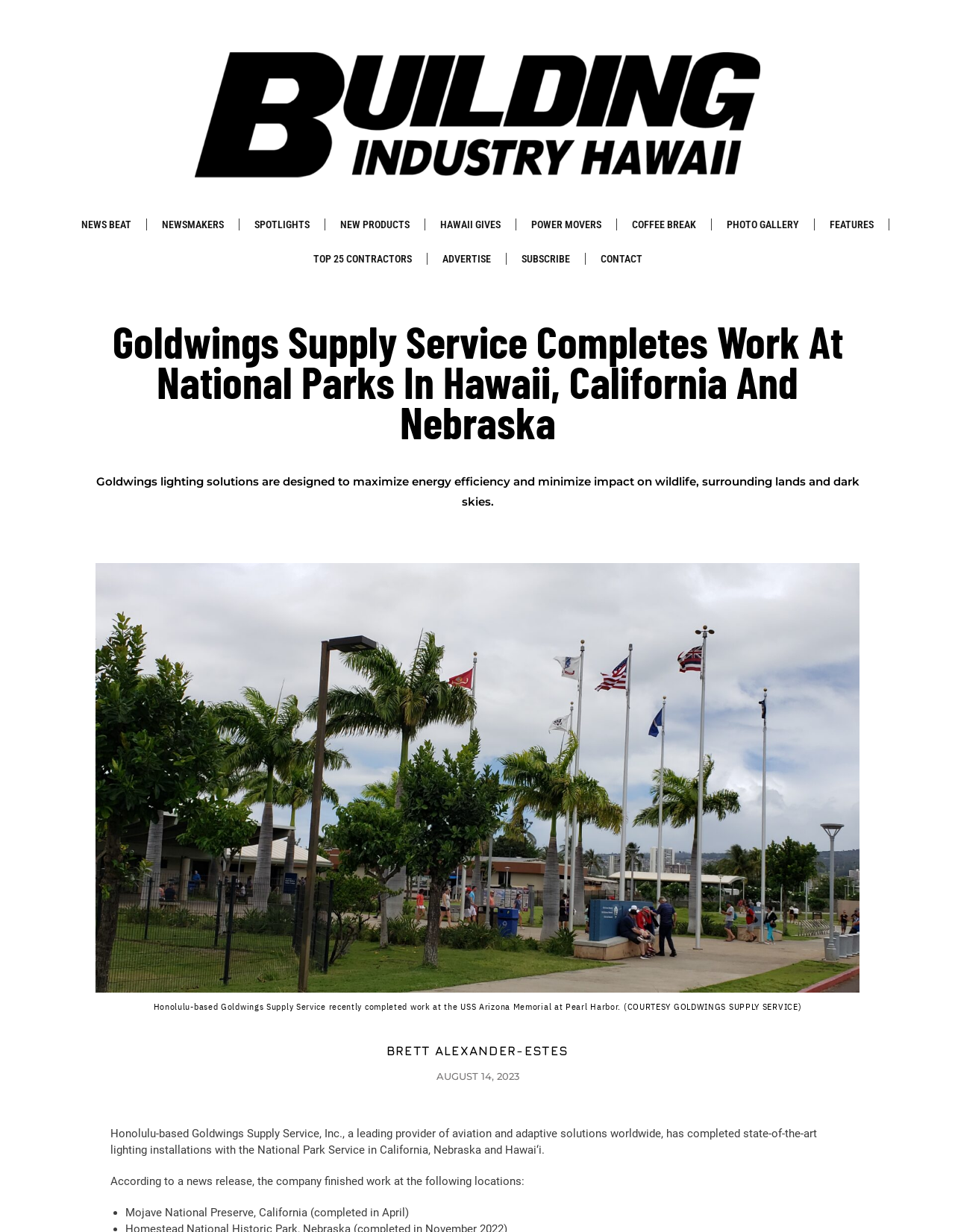Refer to the image and provide an in-depth answer to the question:
What is one of the locations where Goldwings Supply Service finished work?

The answer can be found in the list marker element '•' and the static text element 'Mojave National Preserve, California (completed in April)' which is a list item on the webpage. It mentions that Mojave National Preserve, California is one of the locations where Goldwings Supply Service finished work.